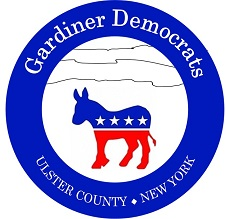Describe every aspect of the image in detail.

The image features the official logo of the Gardiner Democrats, a political organization based in Ulster County, New York. The logo is circular, with a vibrant blue border and features a silhouette of a donkey, the traditional symbol of the Democratic Party, prominently displayed in the center. The donkey is depicted in red, embellished with white stars, standing out against a white background. Surrounding the donkey, the text "Gardiner Democrats" is prominently inscribed at the top, while "ULSTER COUNTY • NEW YORK" is featured at the bottom, indicating the local affiliation of the group. This logo symbolizes the organization’s commitment to Democratic values and community engagement.